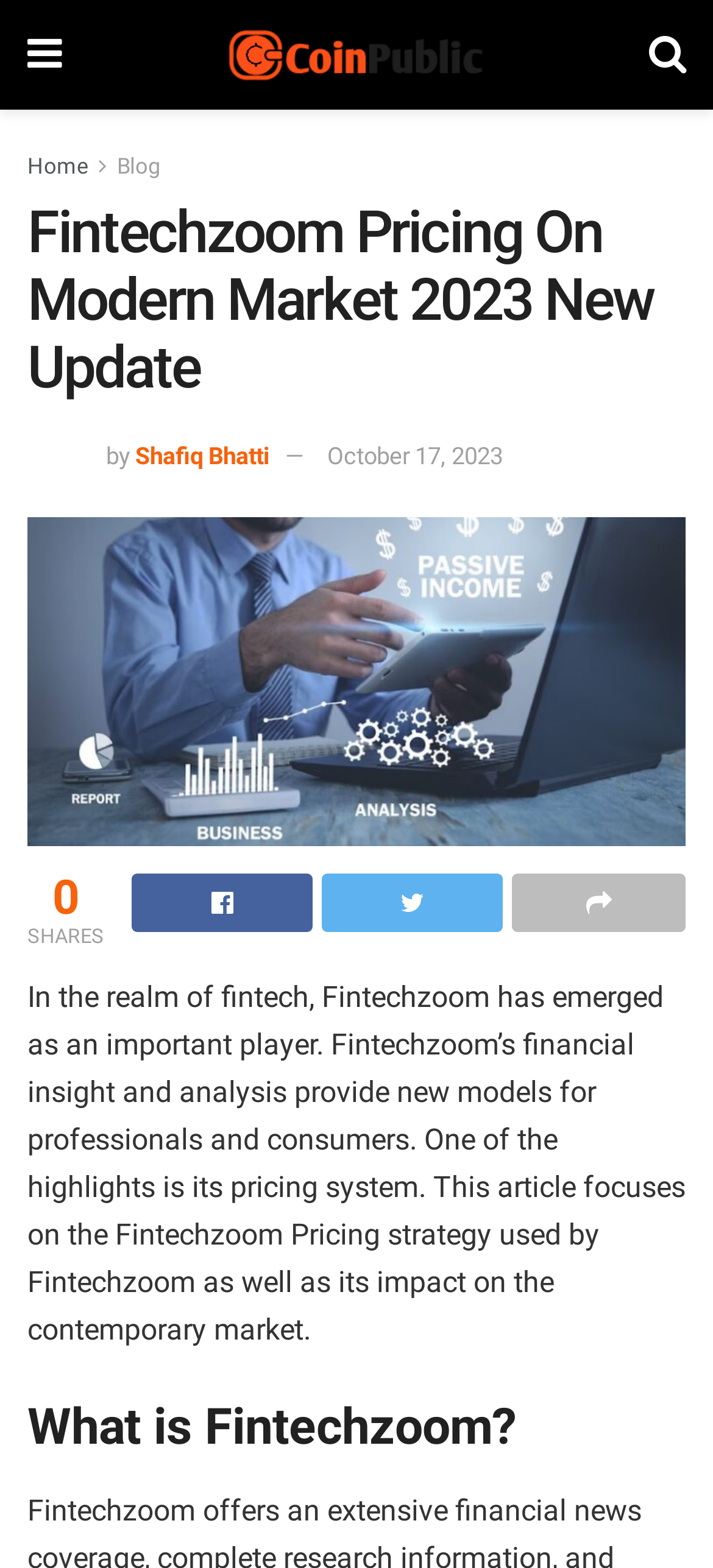Determine the bounding box coordinates in the format (top-left x, top-left y, bottom-right x, bottom-right y). Ensure all values are floating point numbers between 0 and 1. Identify the bounding box of the UI element described by: Share on Facebook

[0.185, 0.557, 0.438, 0.594]